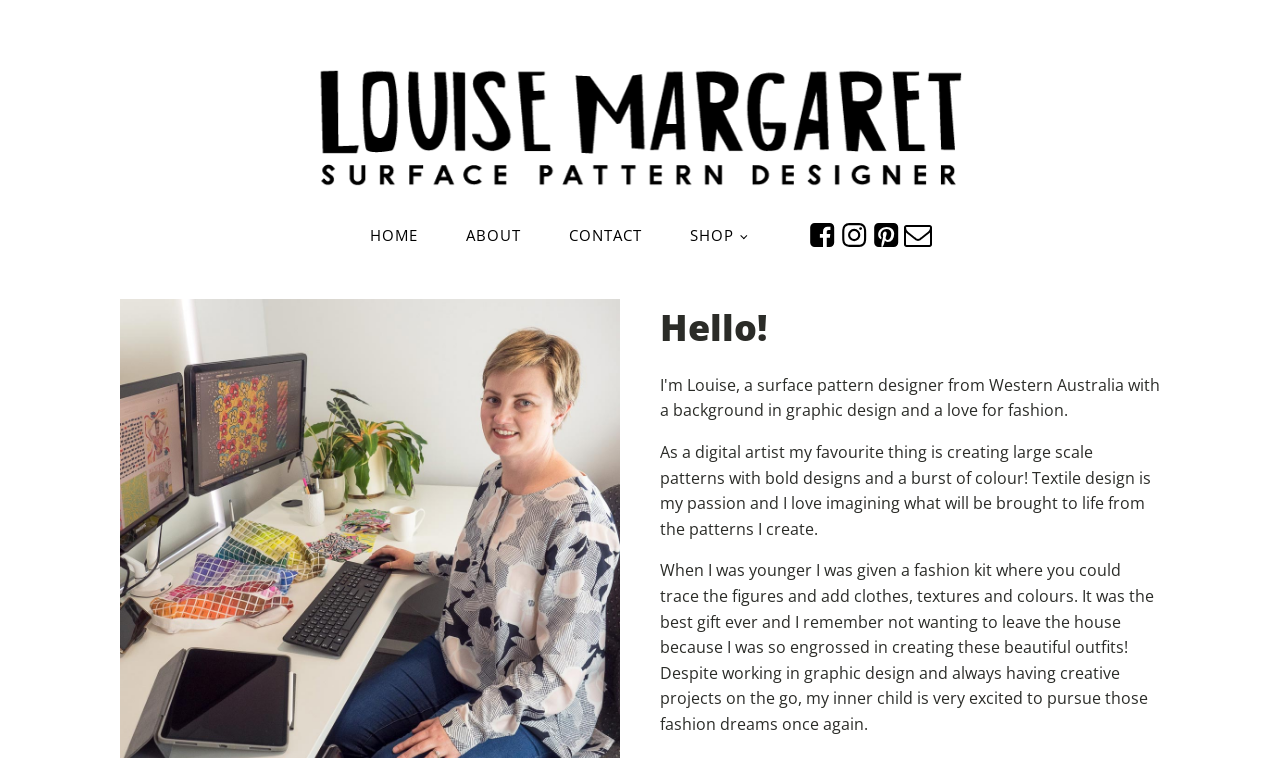Could you provide the bounding box coordinates for the portion of the screen to click to complete this instruction: "Click the HOME link"?

[0.27, 0.279, 0.345, 0.342]